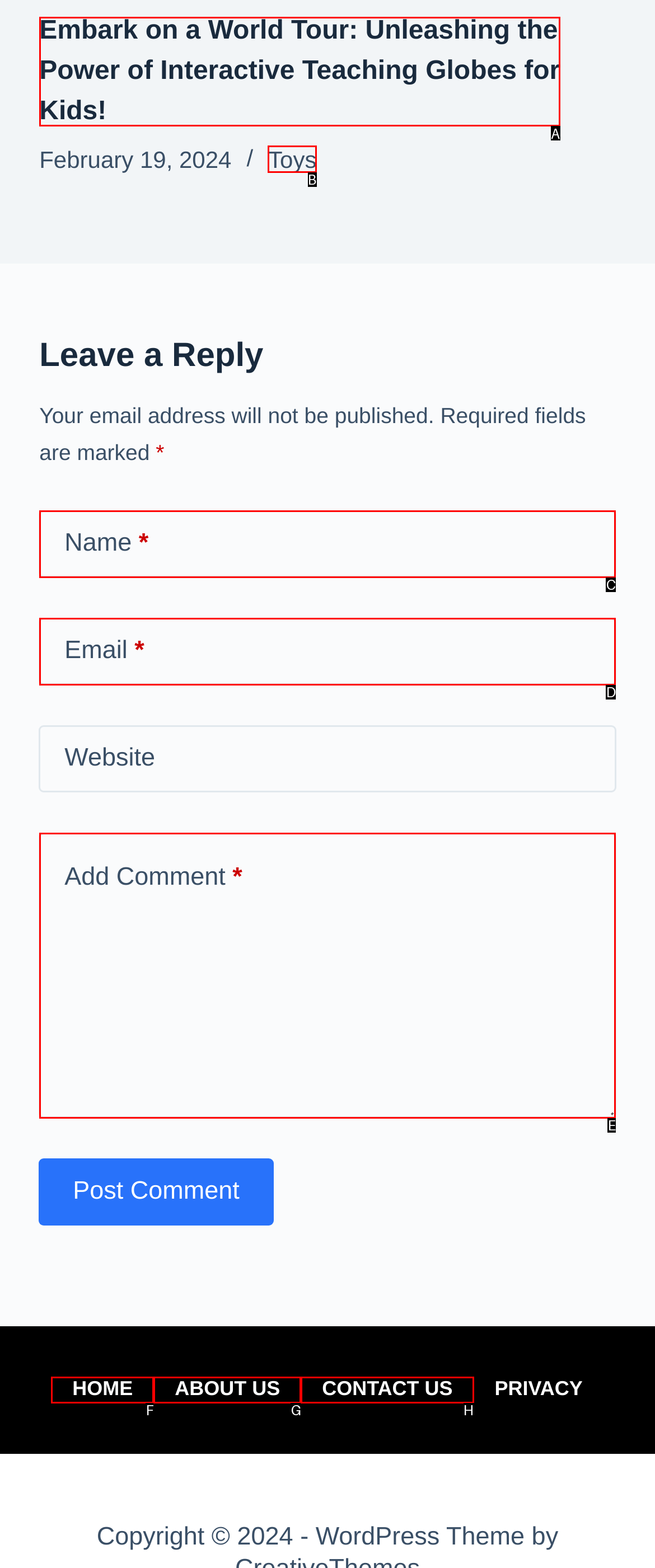For the instruction: Click on the 'Toys' link, which HTML element should be clicked?
Respond with the letter of the appropriate option from the choices given.

B